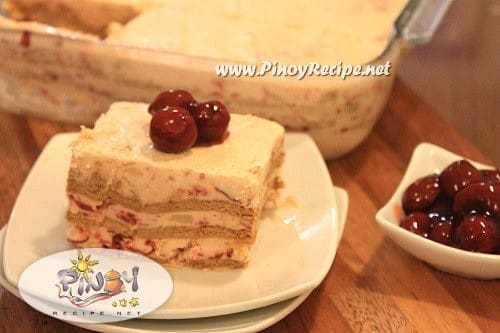What is the purpose of the small dish beside the slice?
Give a single word or phrase answer based on the content of the image.

To hold extra cherries